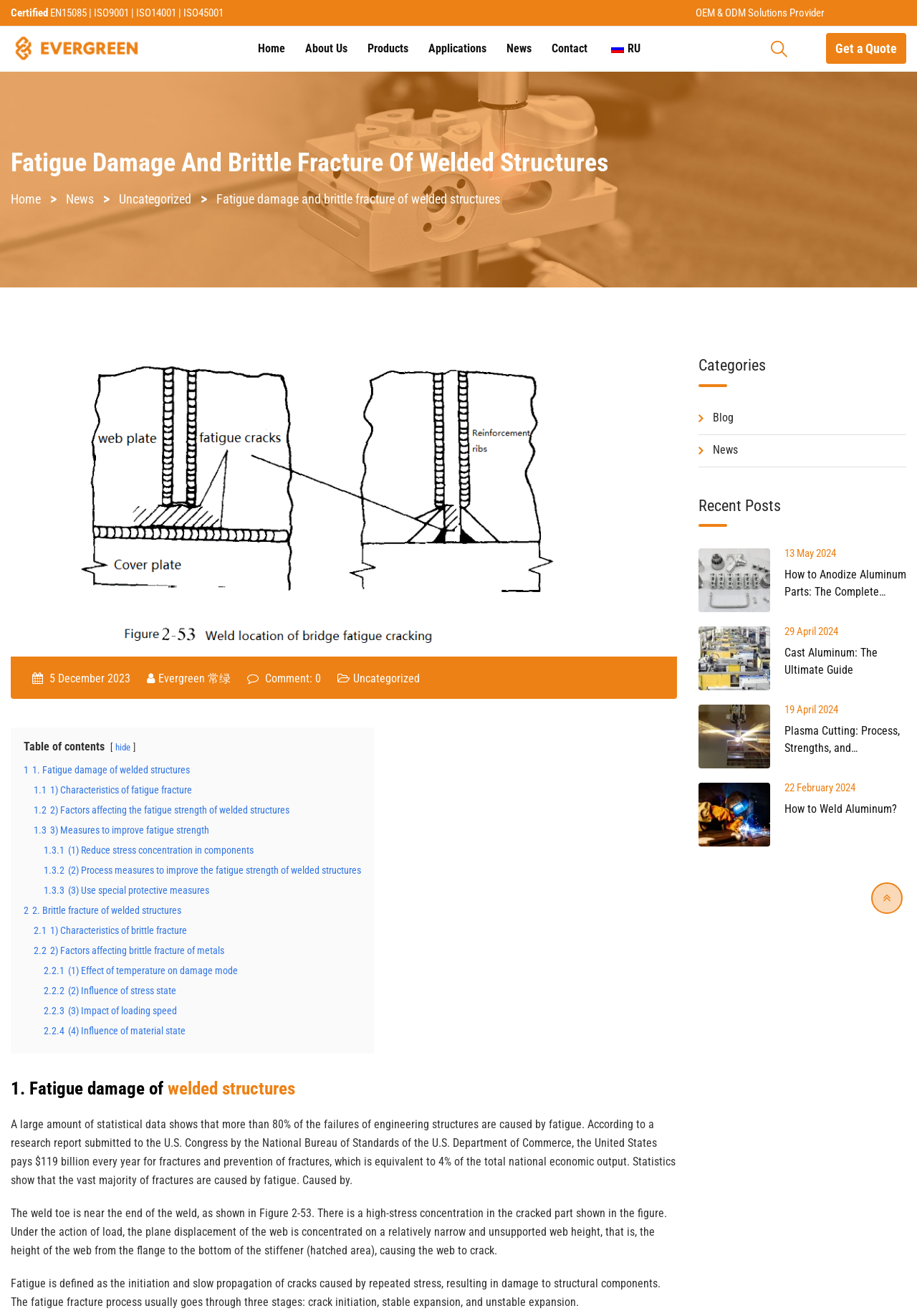Using floating point numbers between 0 and 1, provide the bounding box coordinates in the format (top-left x, top-left y, bottom-right x, bottom-right y). Locate the UI element described here: Contact

[0.593, 0.01, 0.65, 0.064]